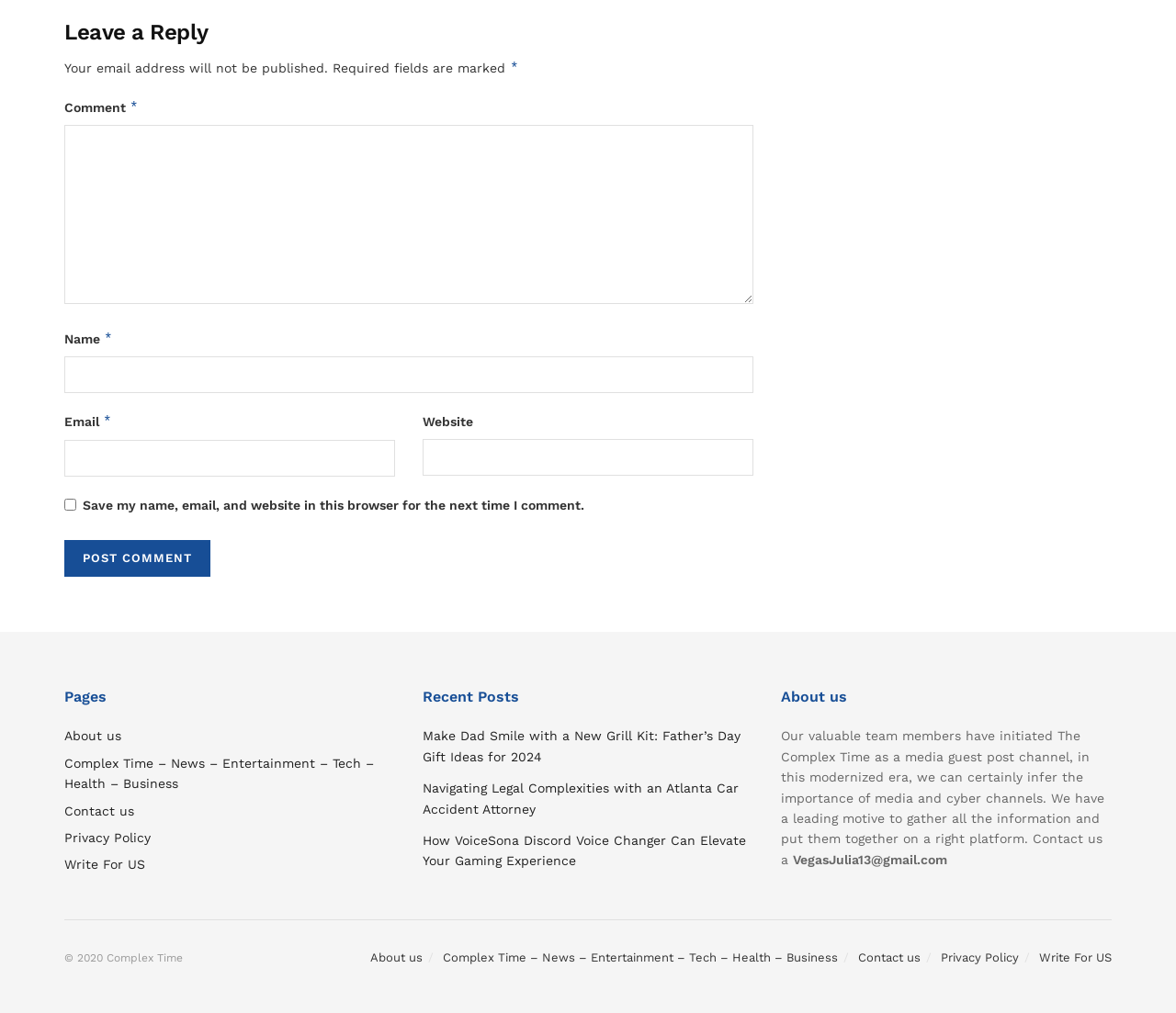Provide the bounding box coordinates, formatted as (top-left x, top-left y, bottom-right x, bottom-right y), with all values being floating point numbers between 0 and 1. Identify the bounding box of the UI element that matches the description: parent_node: Email * aria-describedby="email-notes" name="email"

[0.055, 0.43, 0.336, 0.467]